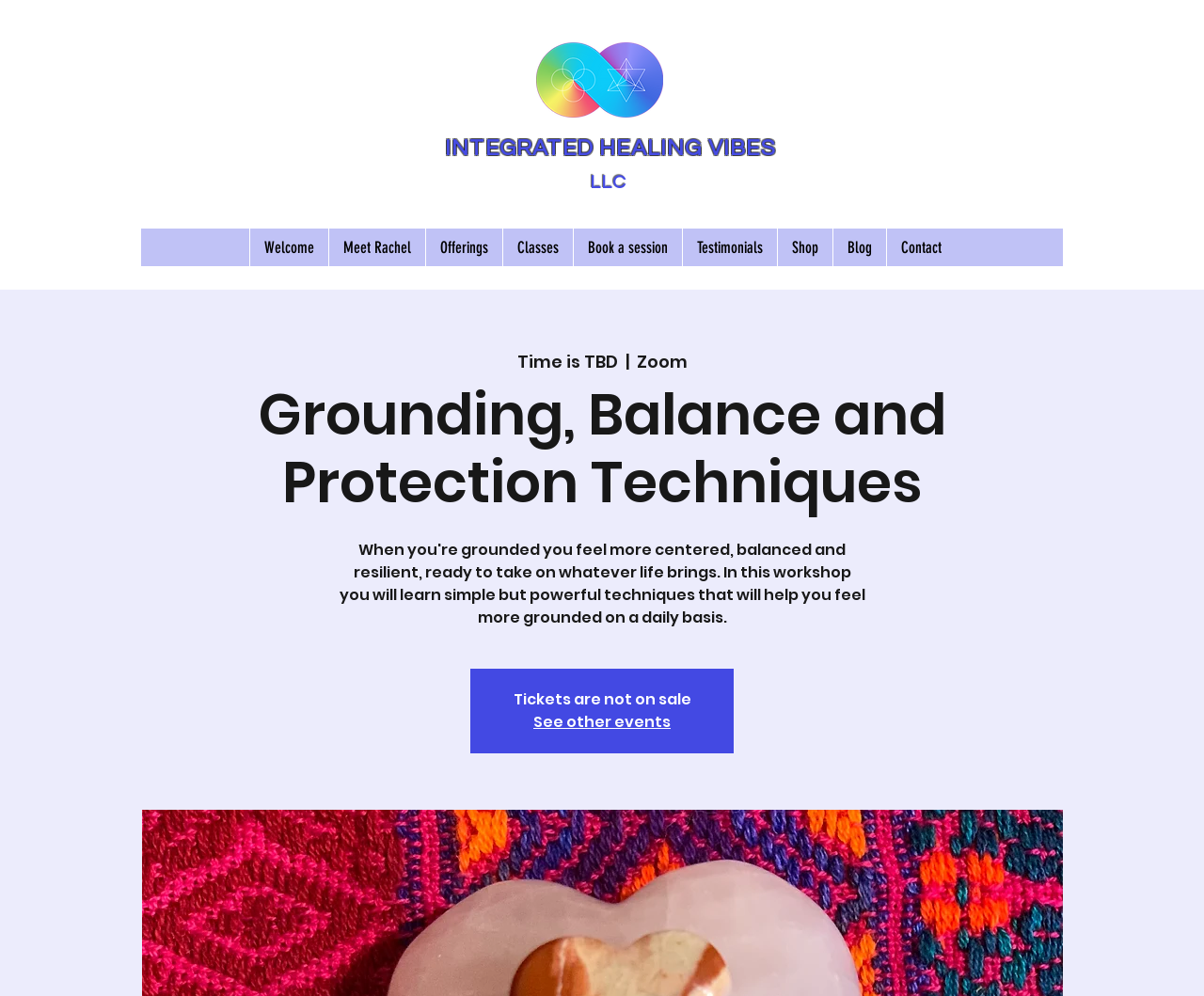Please provide a brief answer to the question using only one word or phrase: 
What platform is used for the event?

Zoom